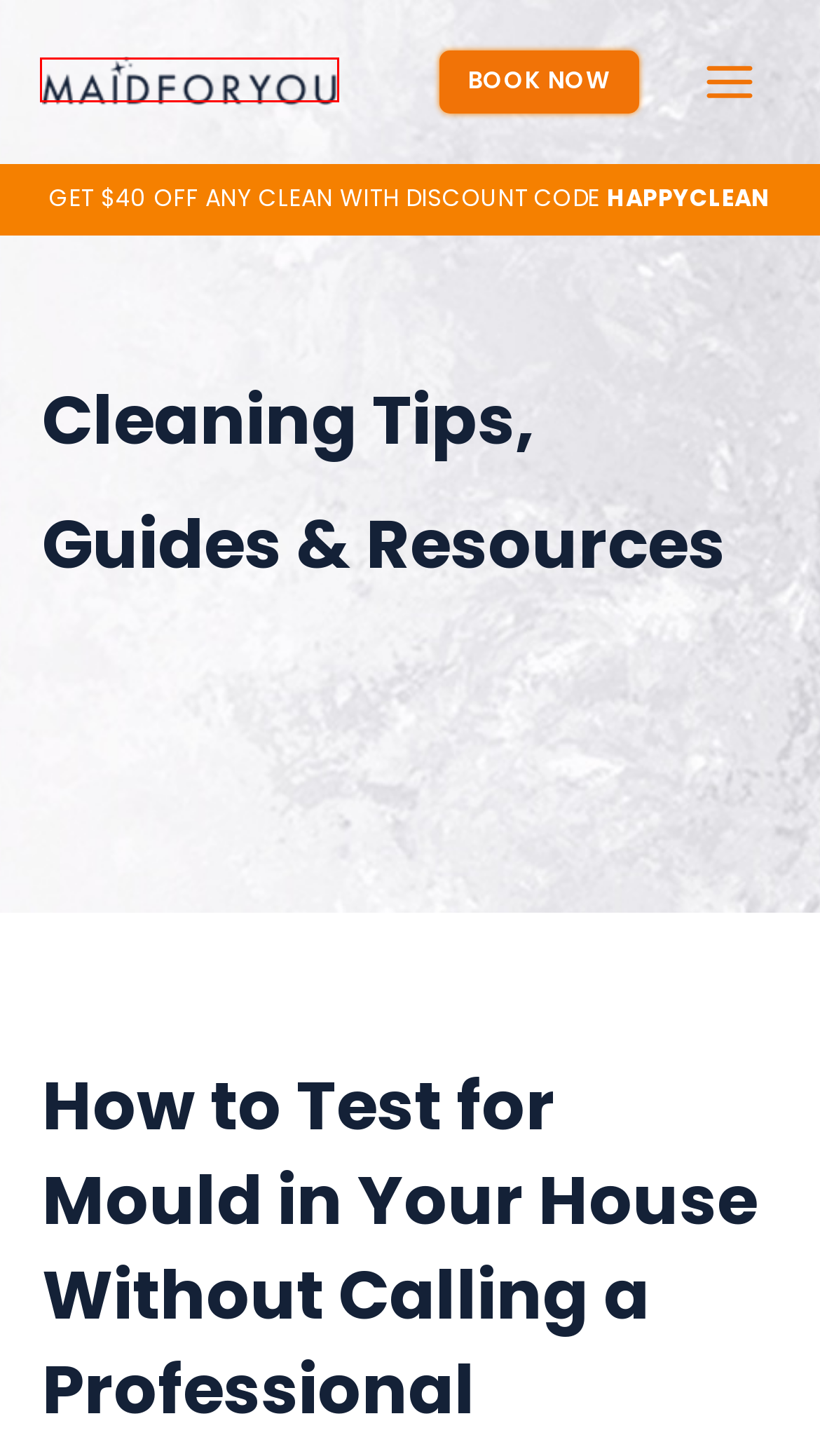You are given a screenshot depicting a webpage with a red bounding box around a UI element. Select the description that best corresponds to the new webpage after clicking the selected element. Here are the choices:
A. DIY Cleaning Archives - MaidForYou
B. MaidForYou | Online Booking | Book Your Home Or Office Cleaning Online
C. The Purpose and Maintenance of a Sink Overflow | MaidForYou
D. About Us: Why We Are Different and Our Mission | MaidForYou
E. House Cleaning Prices Sydney | MaidForYou
F. Industry Guides Archives - MaidForYou
G. Professional Cleaning Services | House Cleaning Sydney
H. MaidForYou | Privacy Policy

G